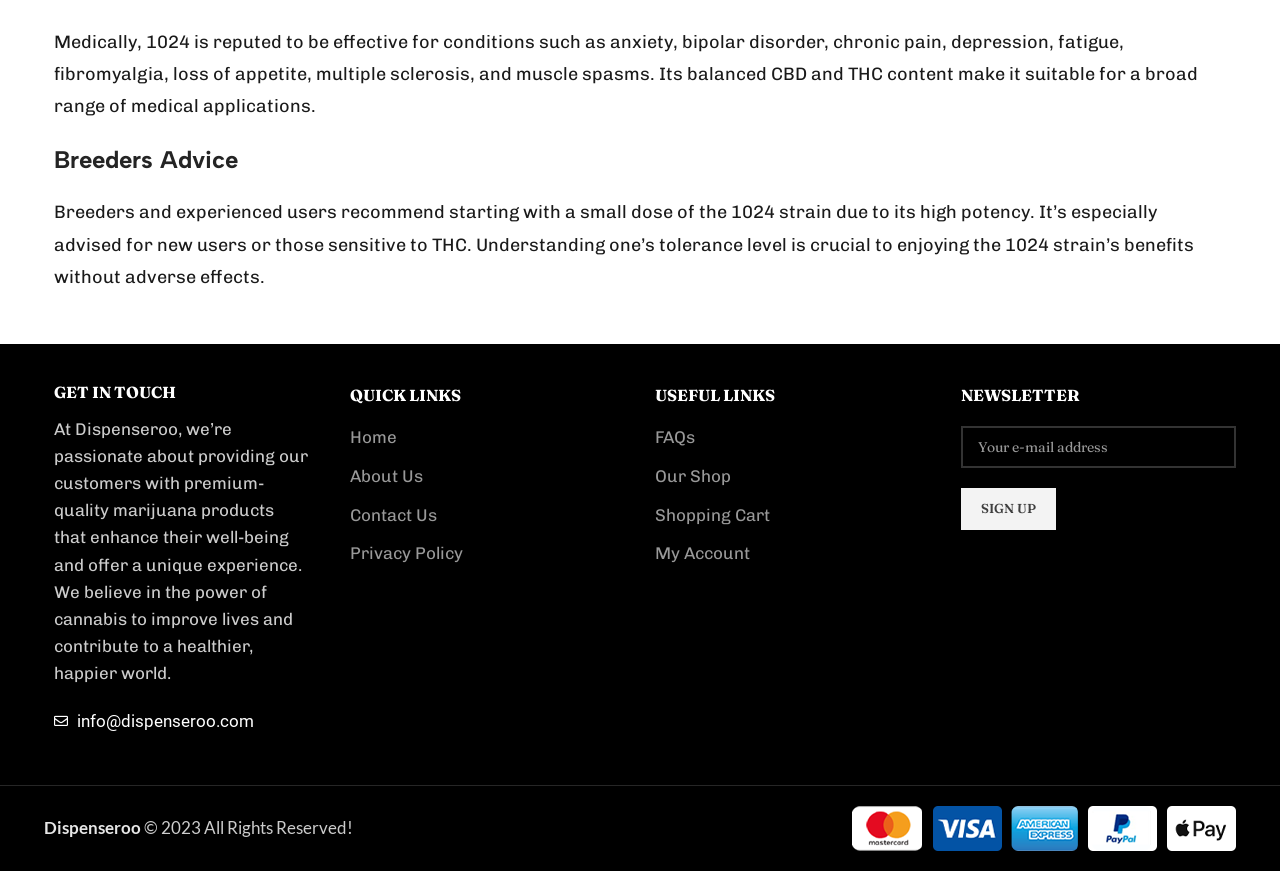What is the recommended approach for new users of the 1024 strain?
Give a detailed and exhaustive answer to the question.

According to the webpage, breeders and experienced users recommend starting with a small dose of the 1024 strain due to its high potency, especially for new users or those sensitive to THC.